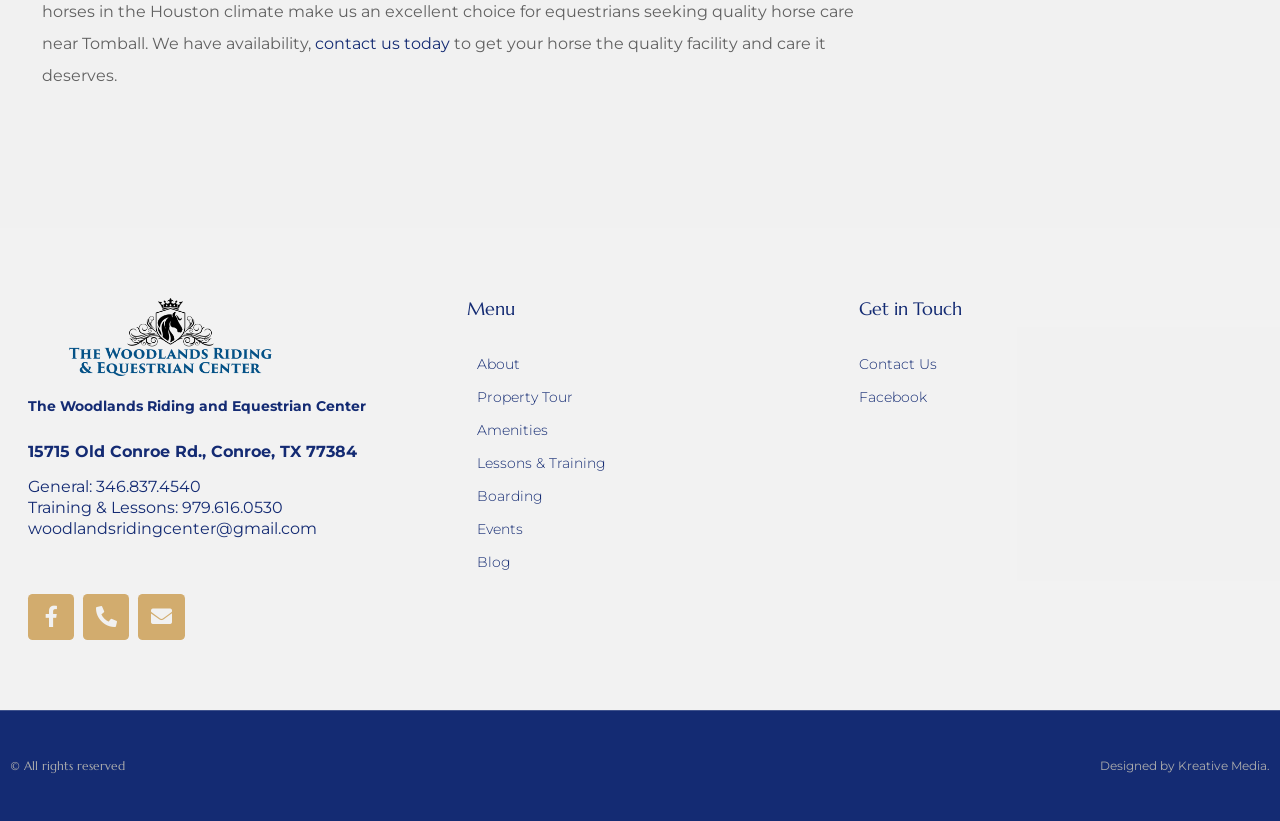Answer briefly with one word or phrase:
How many social media links are available in the 'Get in Touch' section?

3